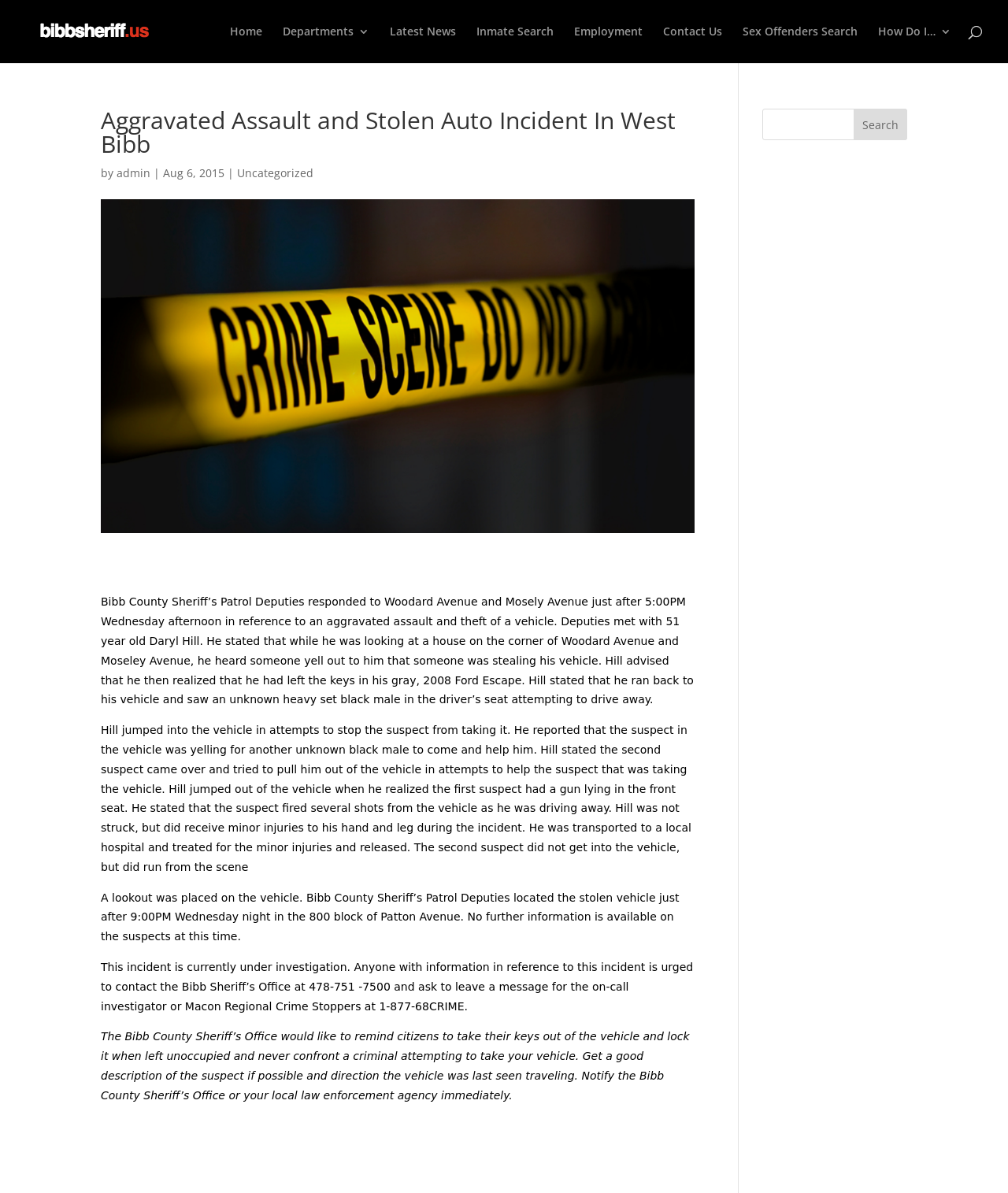How old was the victim?
Based on the image content, provide your answer in one word or a short phrase.

51